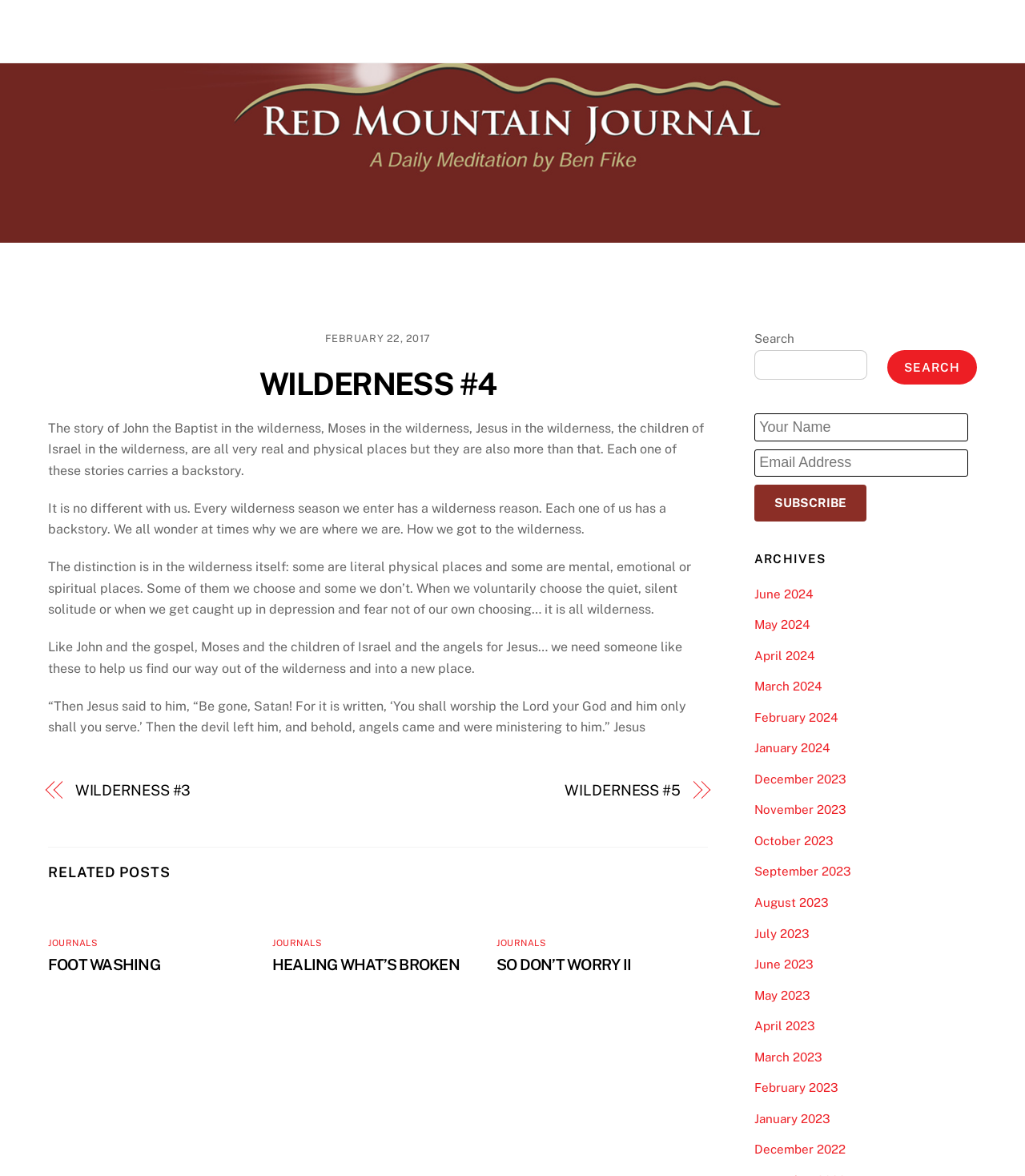Determine the bounding box coordinates of the region I should click to achieve the following instruction: "View the archives for June 2024". Ensure the bounding box coordinates are four float numbers between 0 and 1, i.e., [left, top, right, bottom].

[0.736, 0.499, 0.793, 0.511]